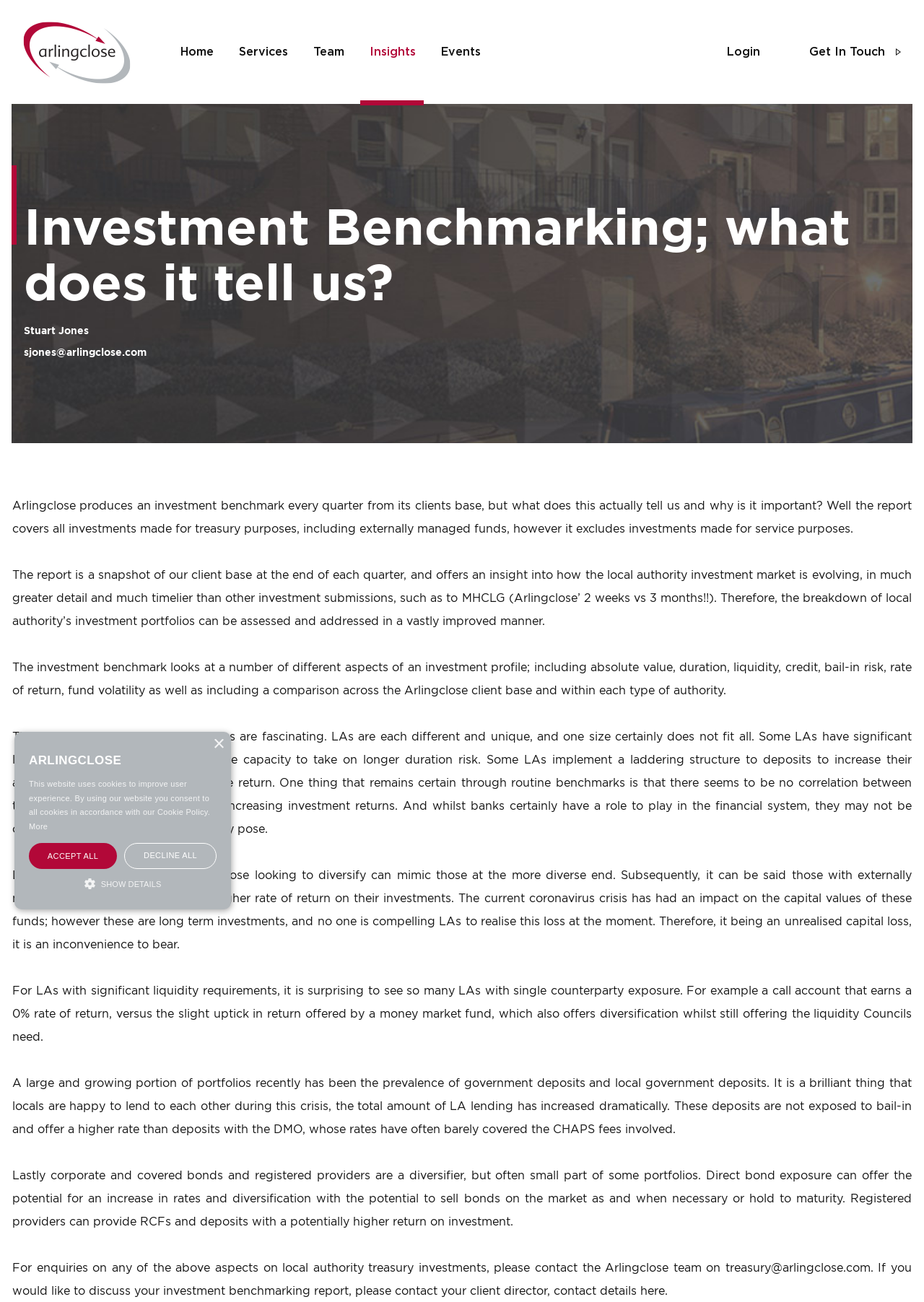Find the bounding box coordinates of the area to click in order to follow the instruction: "Click the 'Home' link".

None